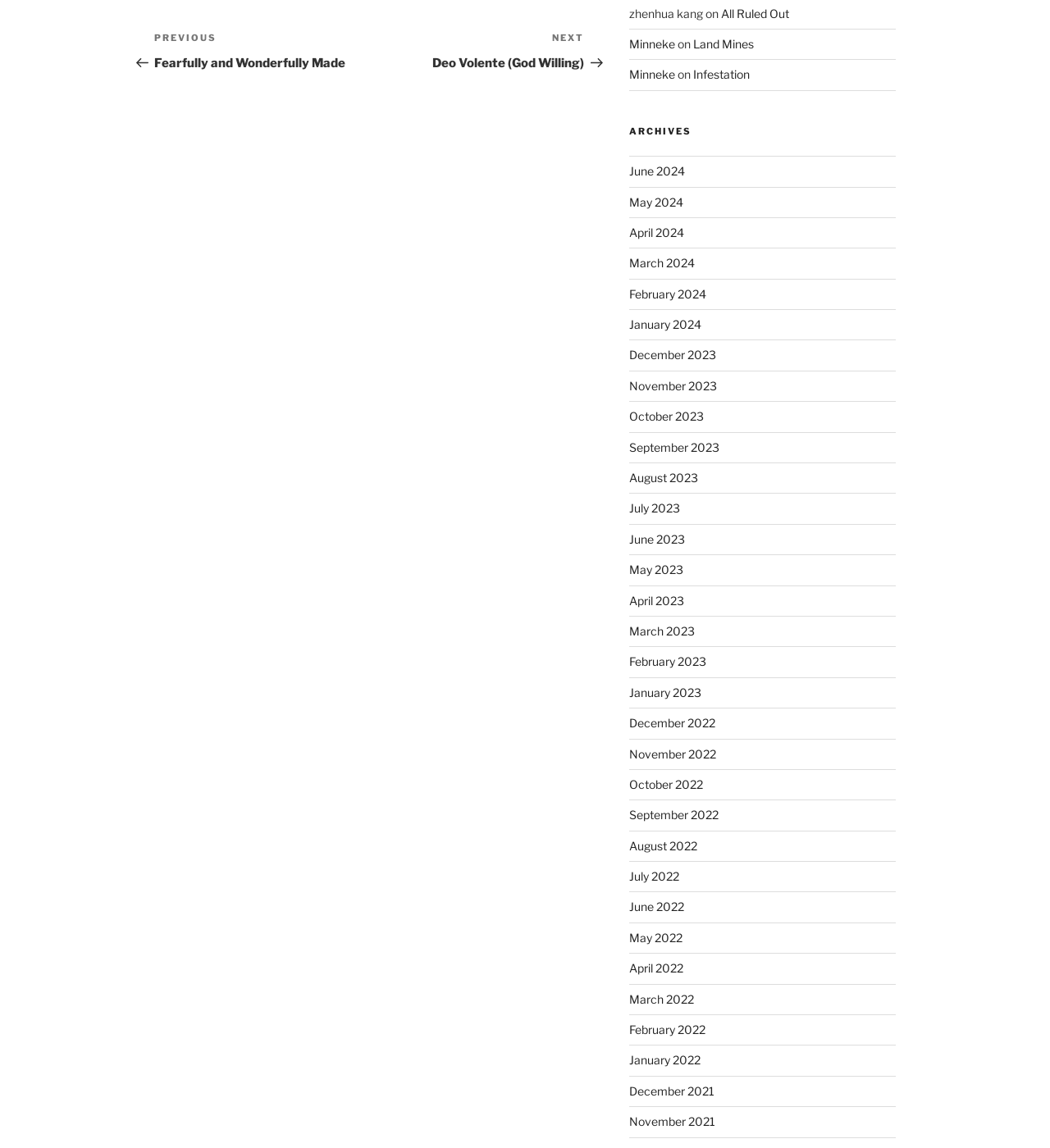Refer to the image and answer the question with as much detail as possible: What is the name of the blog?

The name of the blog is mentioned in the navigation section, specifically in the link element with the text 'All Ruled Out'.